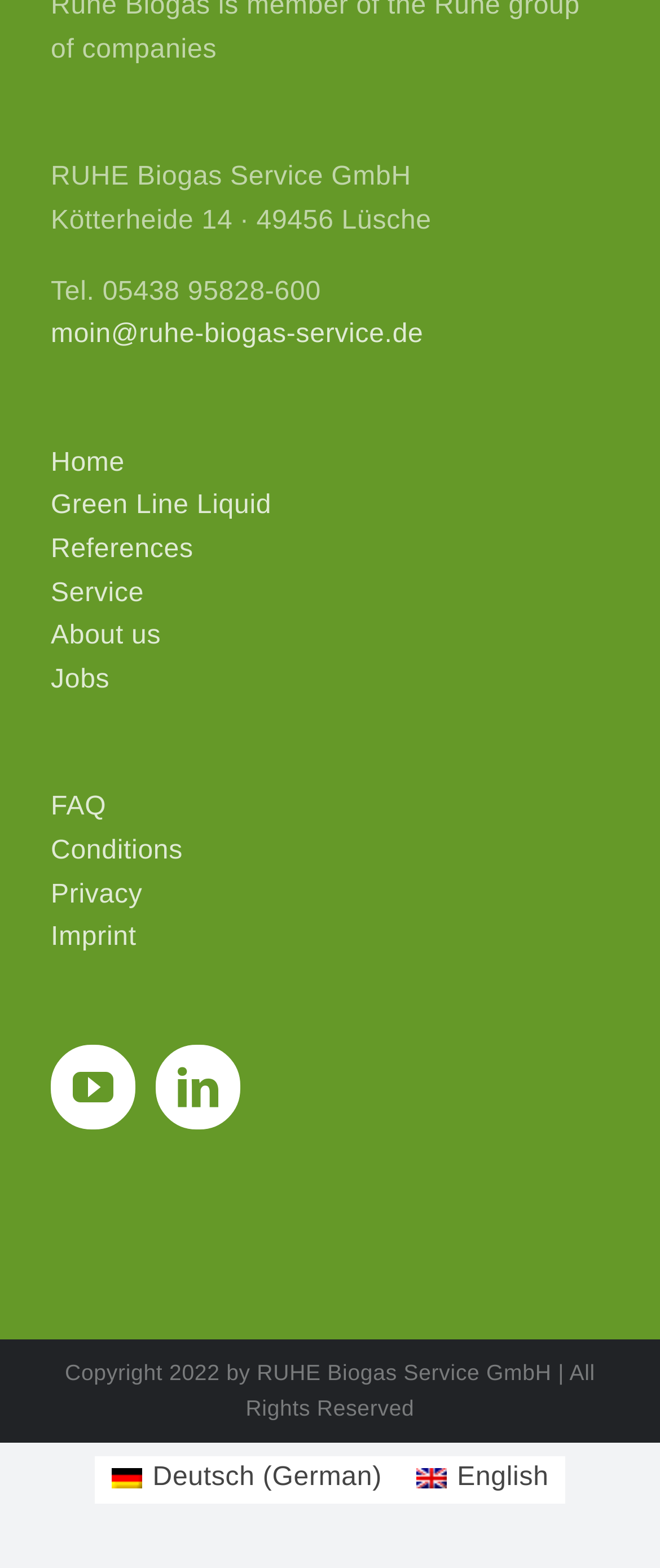What is the phone number of the company?
Please answer using one word or phrase, based on the screenshot.

05438 95828-600